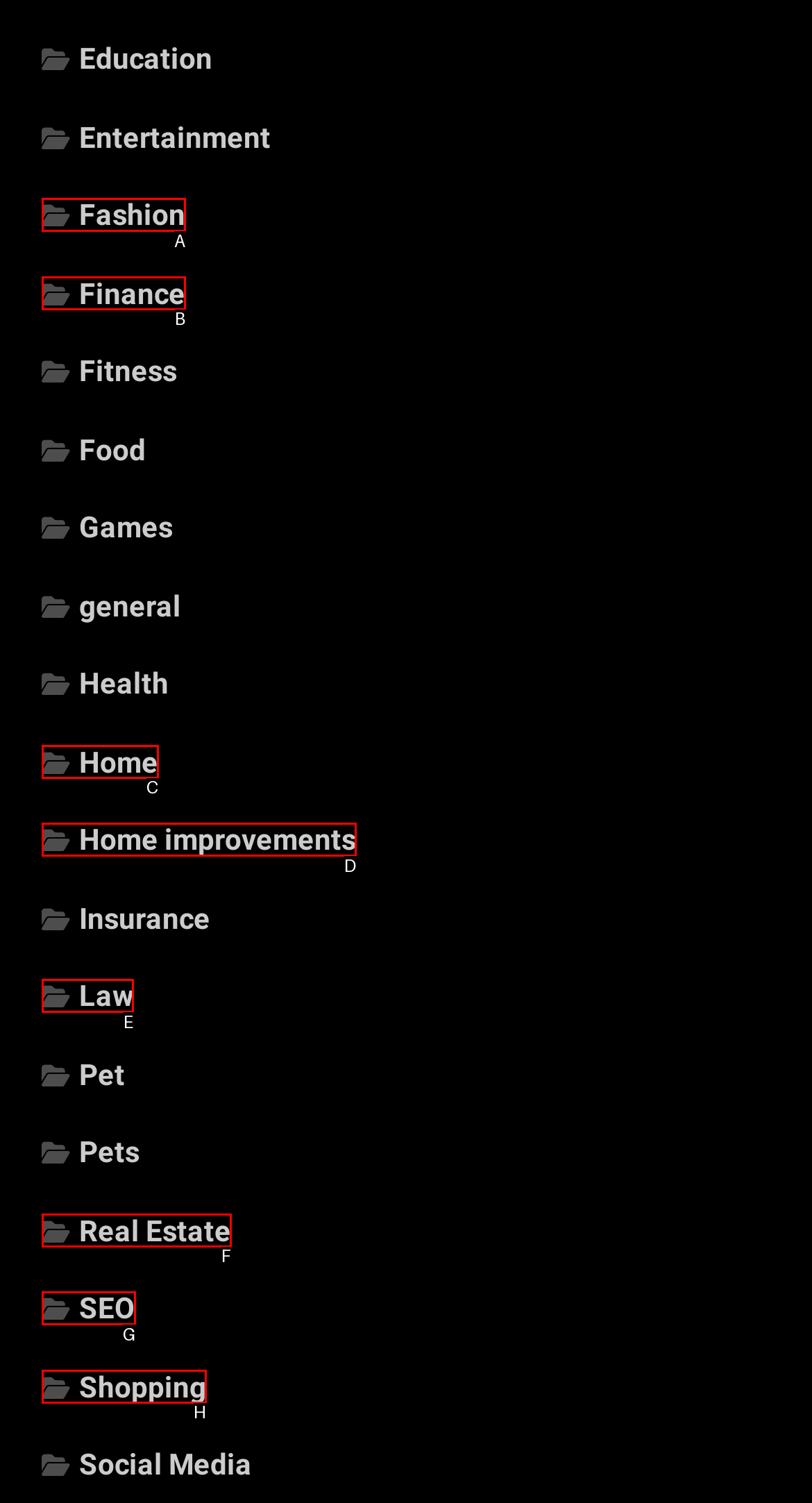From the options provided, determine which HTML element best fits the description: Home. Answer with the correct letter.

C